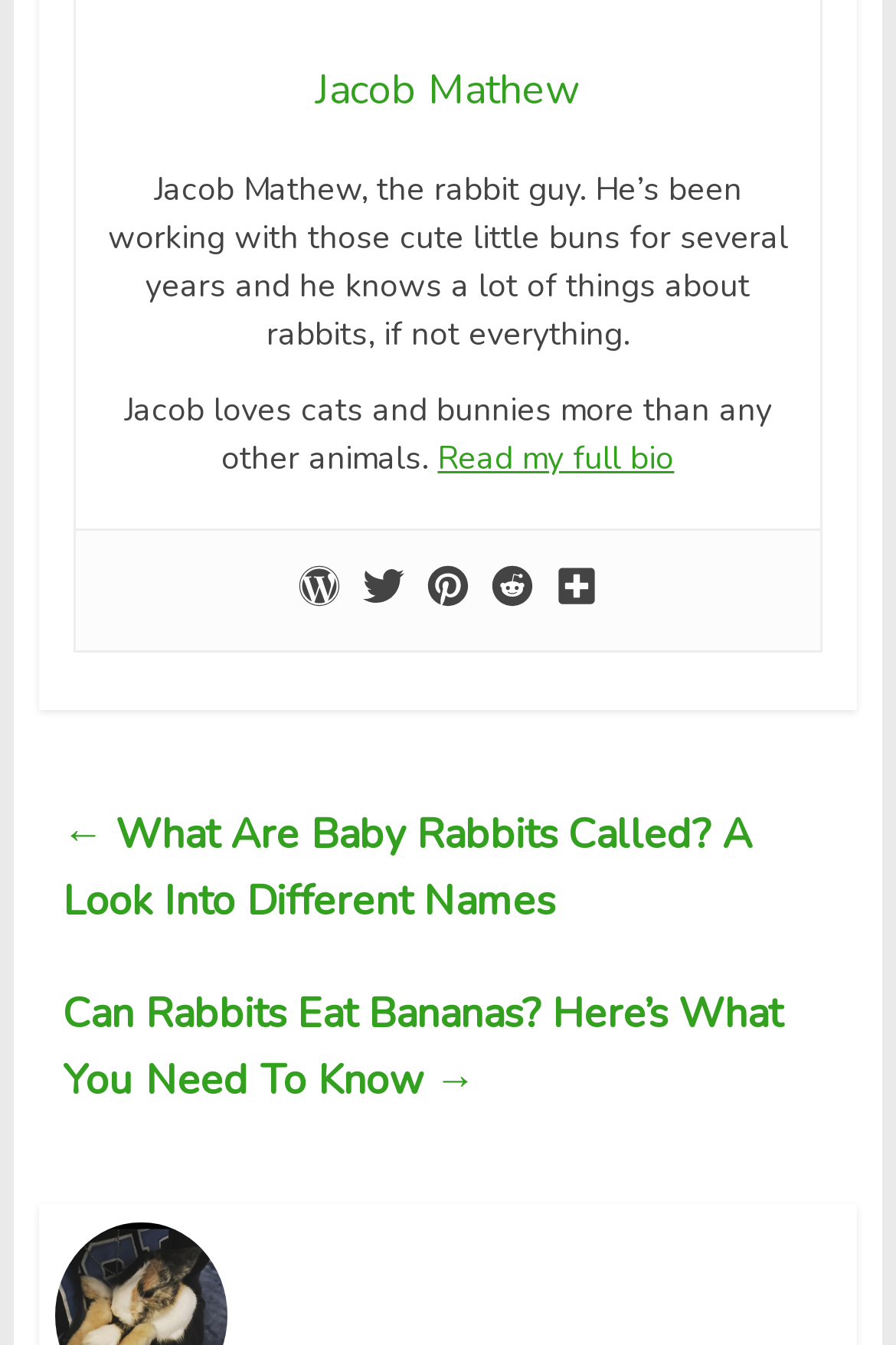What is the name of the person described?
Using the visual information, respond with a single word or phrase.

Jacob Mathew